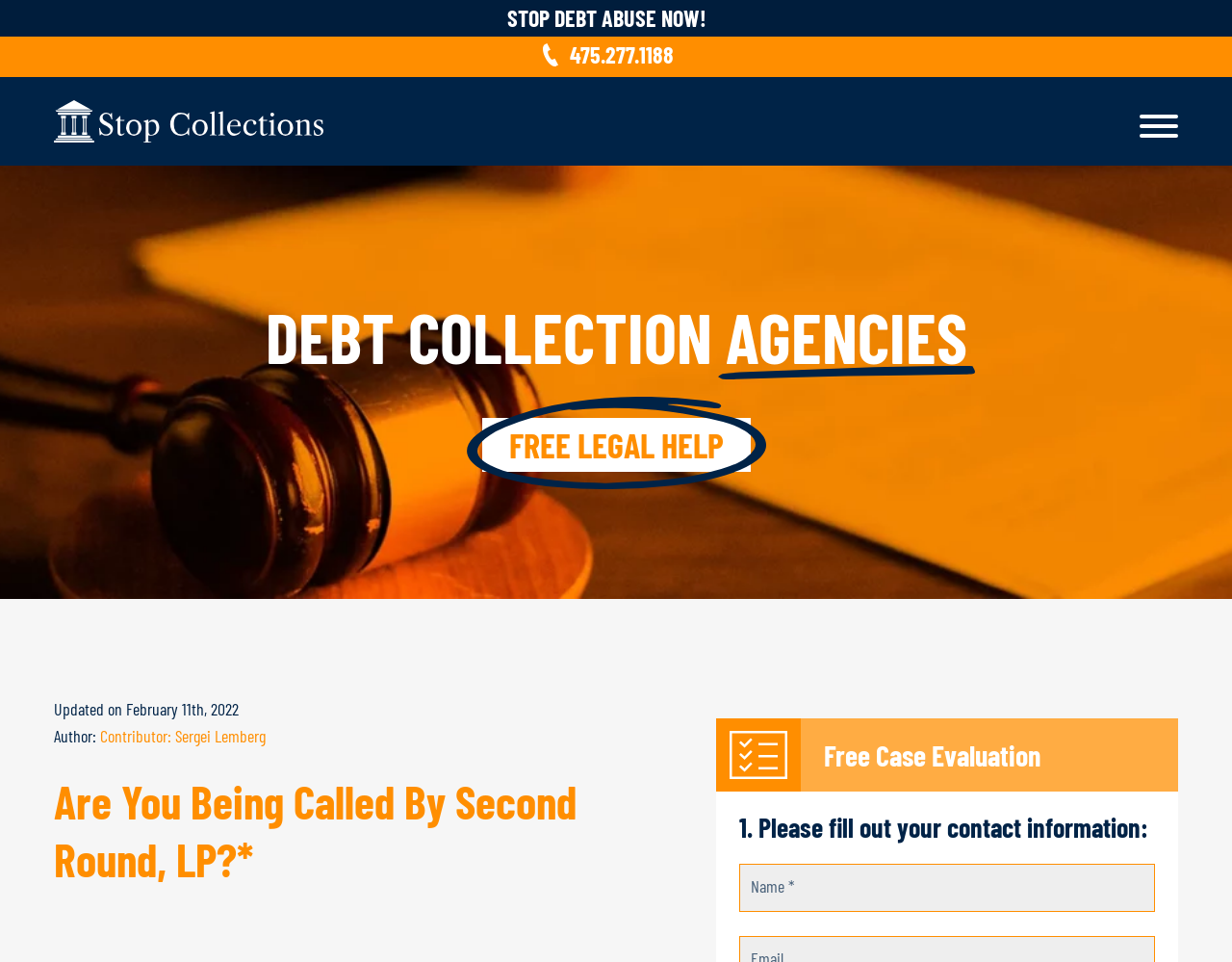What is the last updated date of the webpage?
Please provide a comprehensive answer based on the visual information in the image.

The last updated date is found at the bottom of the webpage, next to the 'Updated on' text, and is displayed in a specific format.